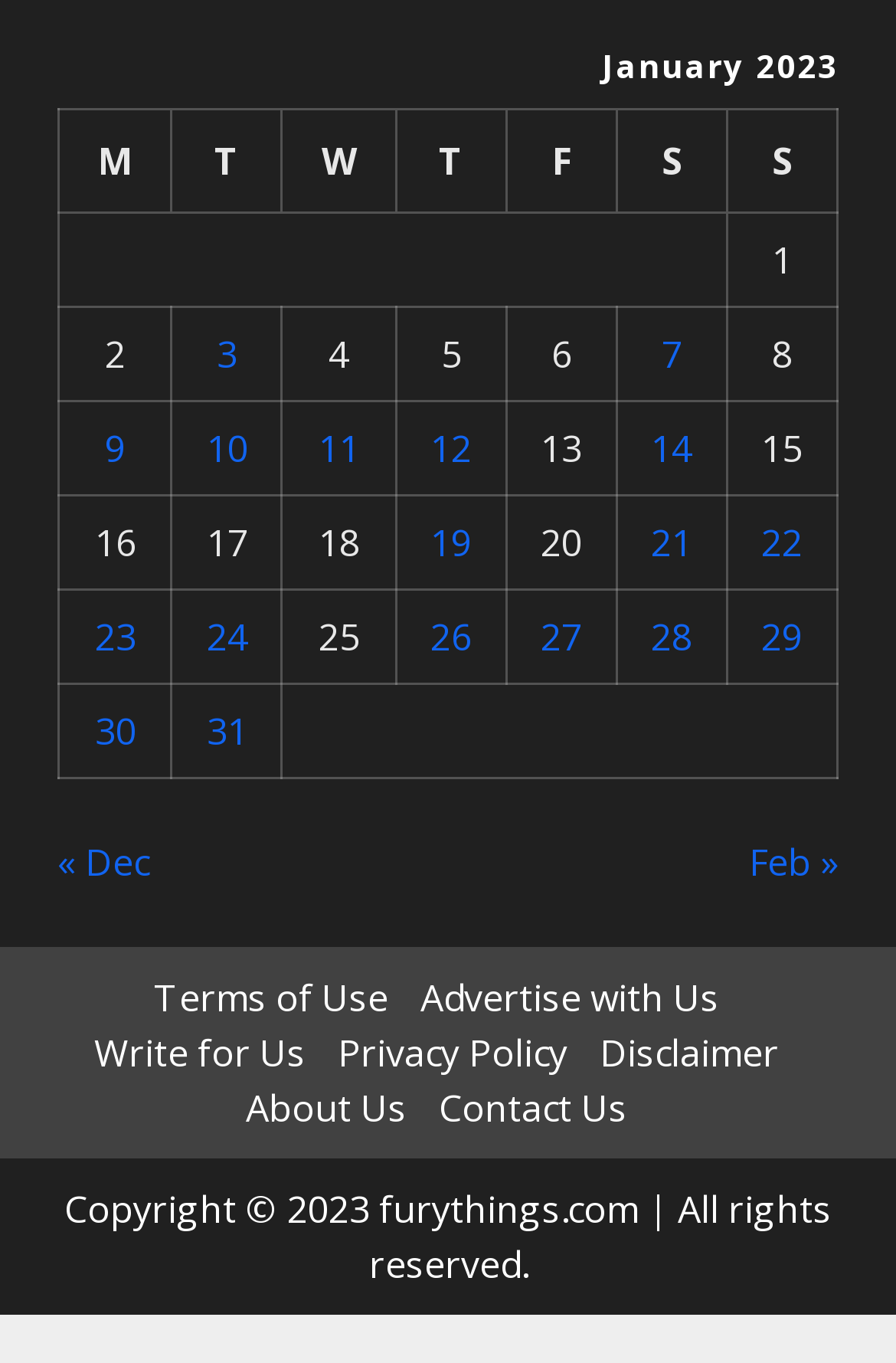Provide the bounding box coordinates of the HTML element this sentence describes: "id-conf". The bounding box coordinates consist of four float numbers between 0 and 1, i.e., [left, top, right, bottom].

None